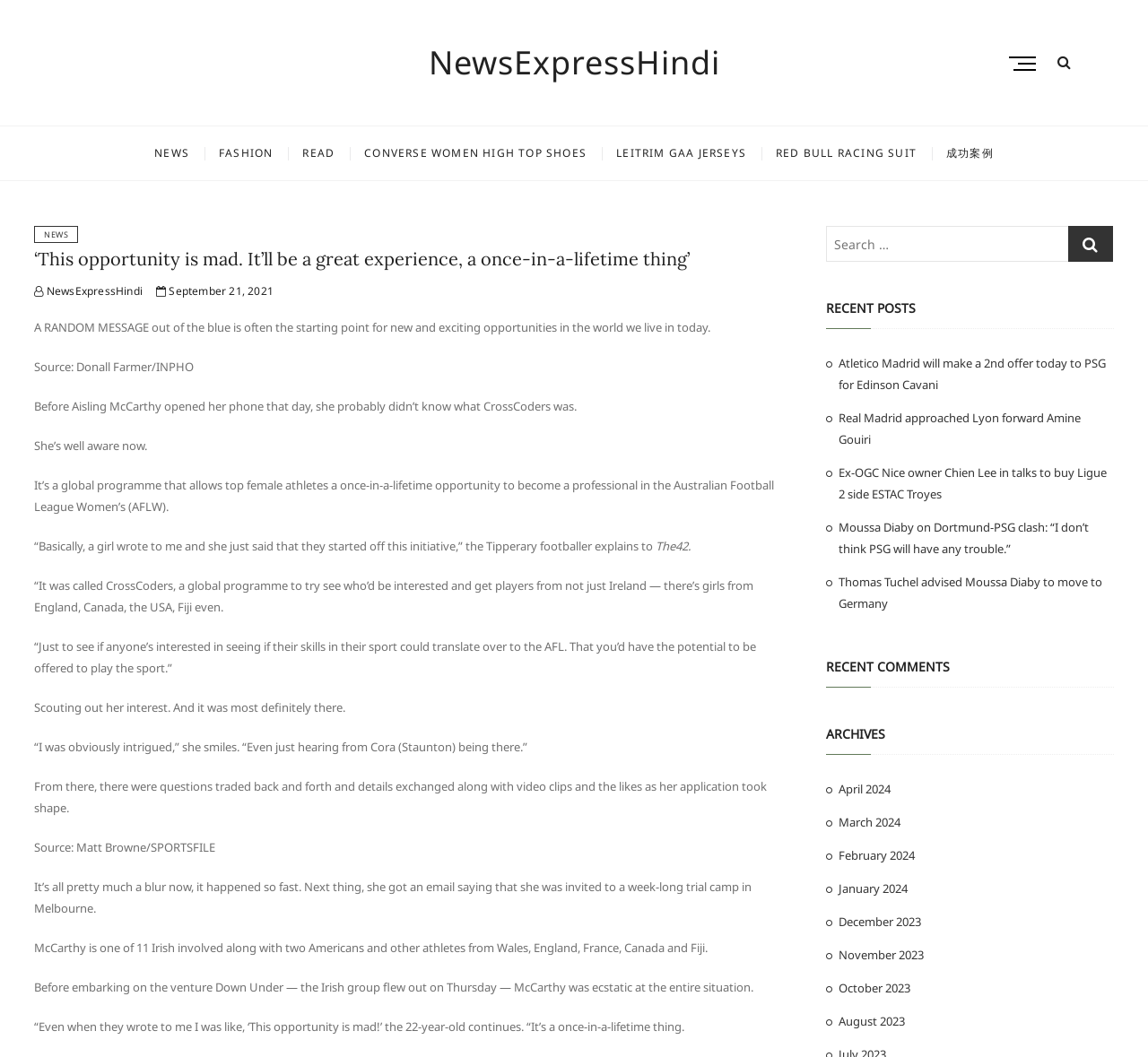Refer to the image and answer the question with as much detail as possible: What is the name of the website?

I determined the name of the website by looking at the heading element with the text 'NewsExpressHindi' at the top of the webpage.